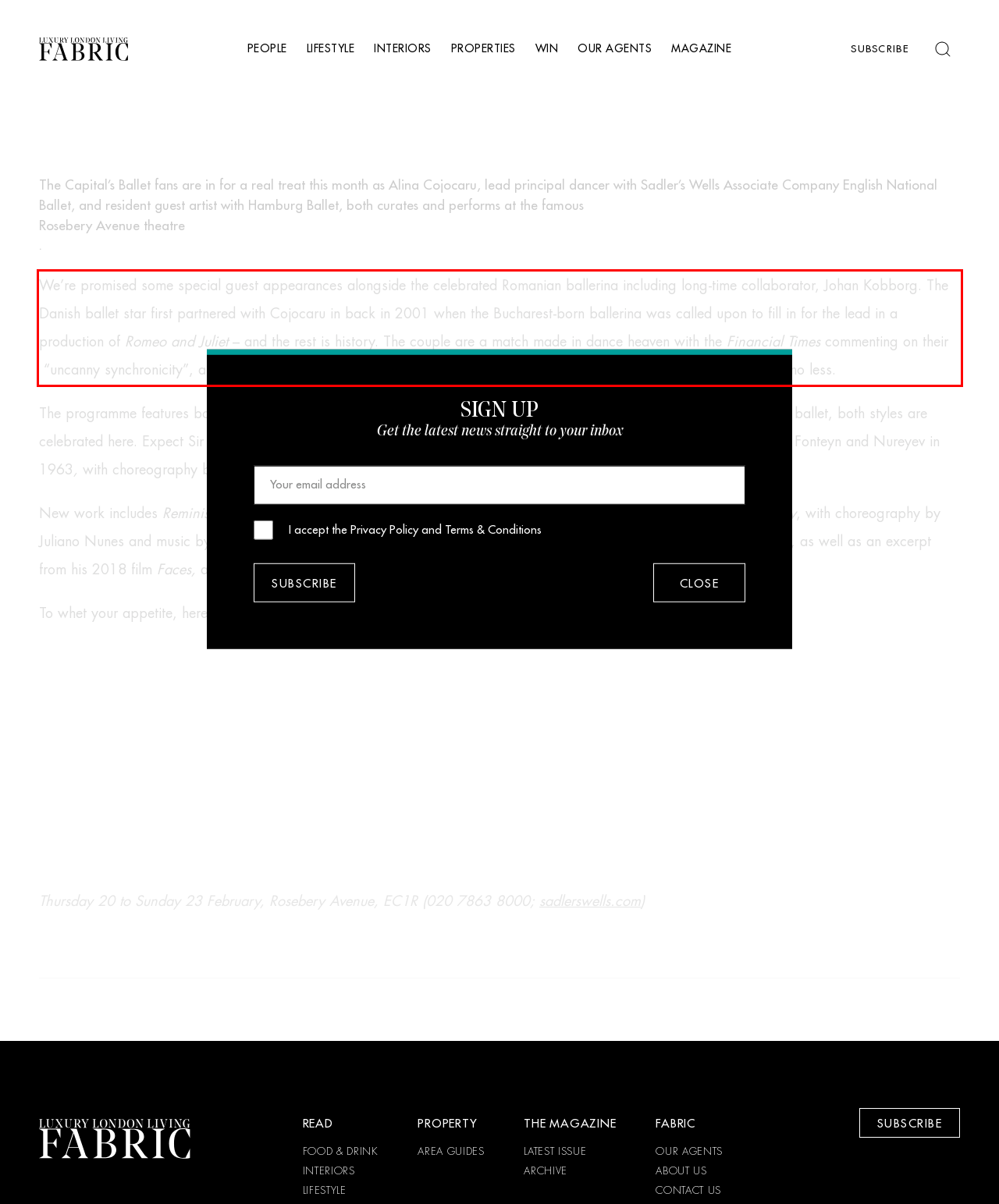With the given screenshot of a webpage, locate the red rectangle bounding box and extract the text content using OCR.

We’re promised some special guest appearances alongside the celebrated Romanian ballerina including long-time collaborator, Johan Kobborg. The Danish ballet star first partnered with Cojocaru in back in 2001 when the Bucharest-born ballerina was called upon to fill in for the lead in a production of Romeo and Juliet – and the rest is history. The couple are a match made in dance heaven with the Financial Times commenting on their “uncanny synchronicity”, and some comparing their symbiotic partnership to that of Margot Fonteyn and Rudolf Nureyev, no less.